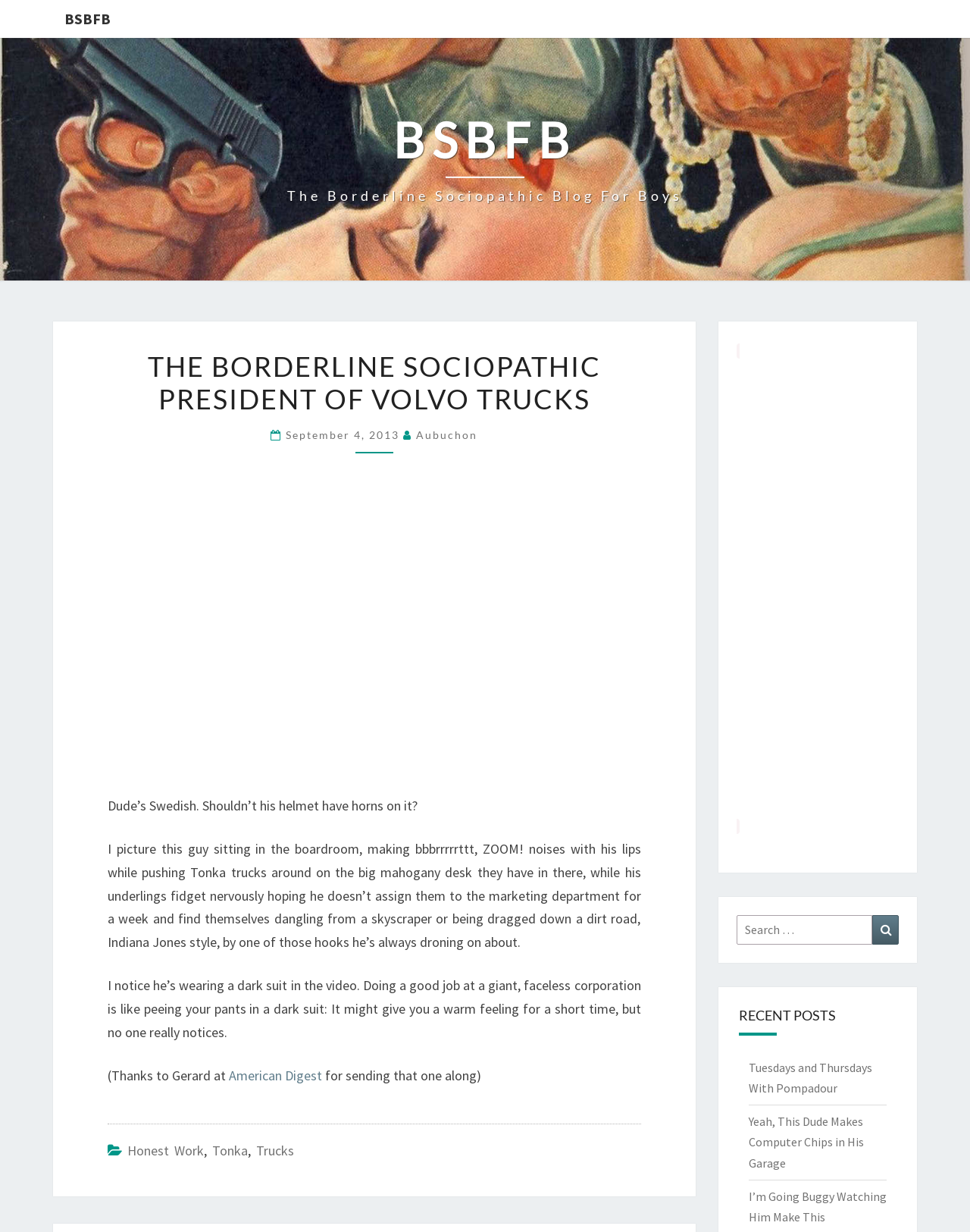What is the name of the blog author?
Refer to the screenshot and respond with a concise word or phrase.

Aubuchon